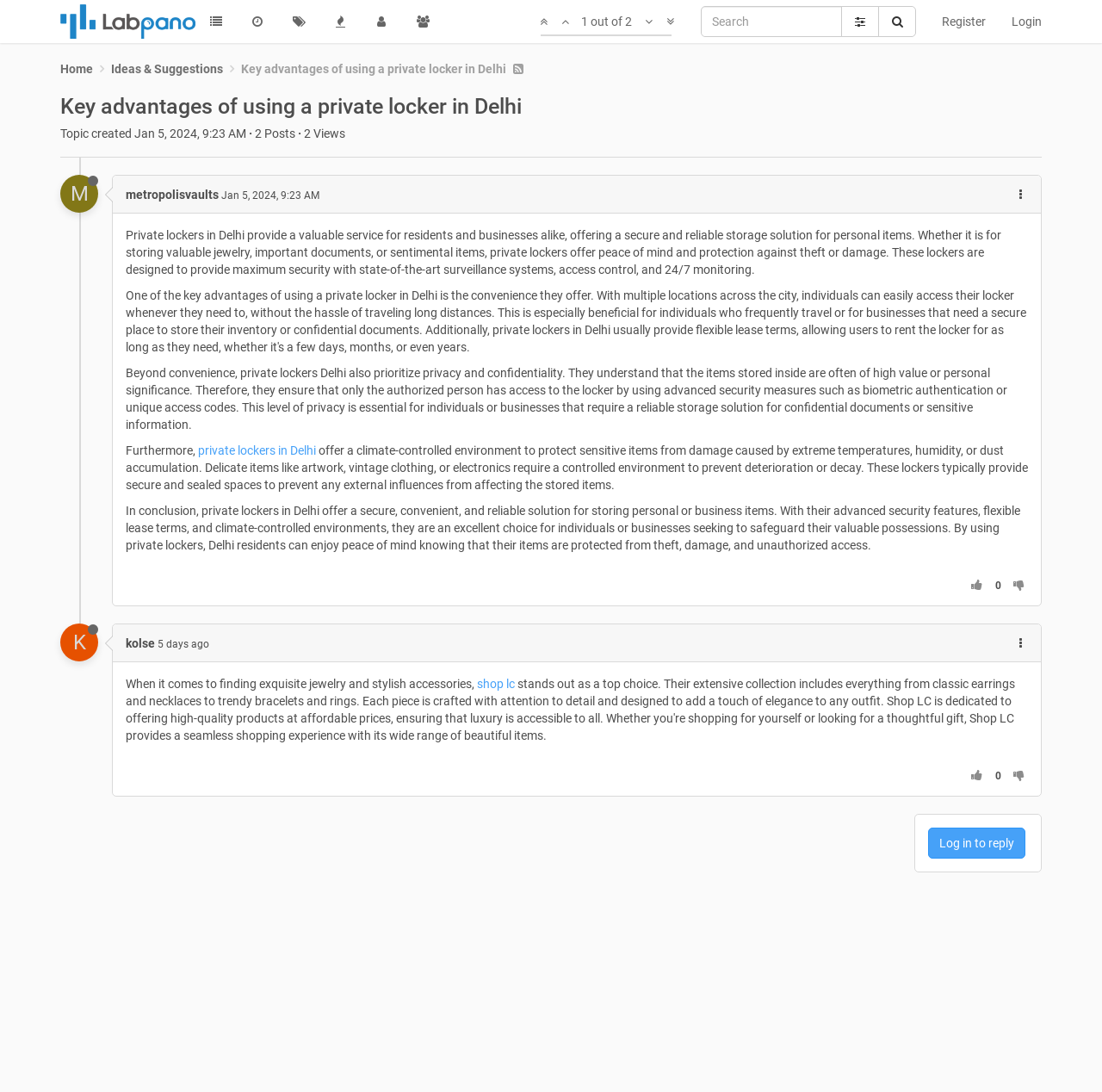Please determine the headline of the webpage and provide its content.

Key advantages of using a private locker in Delhi